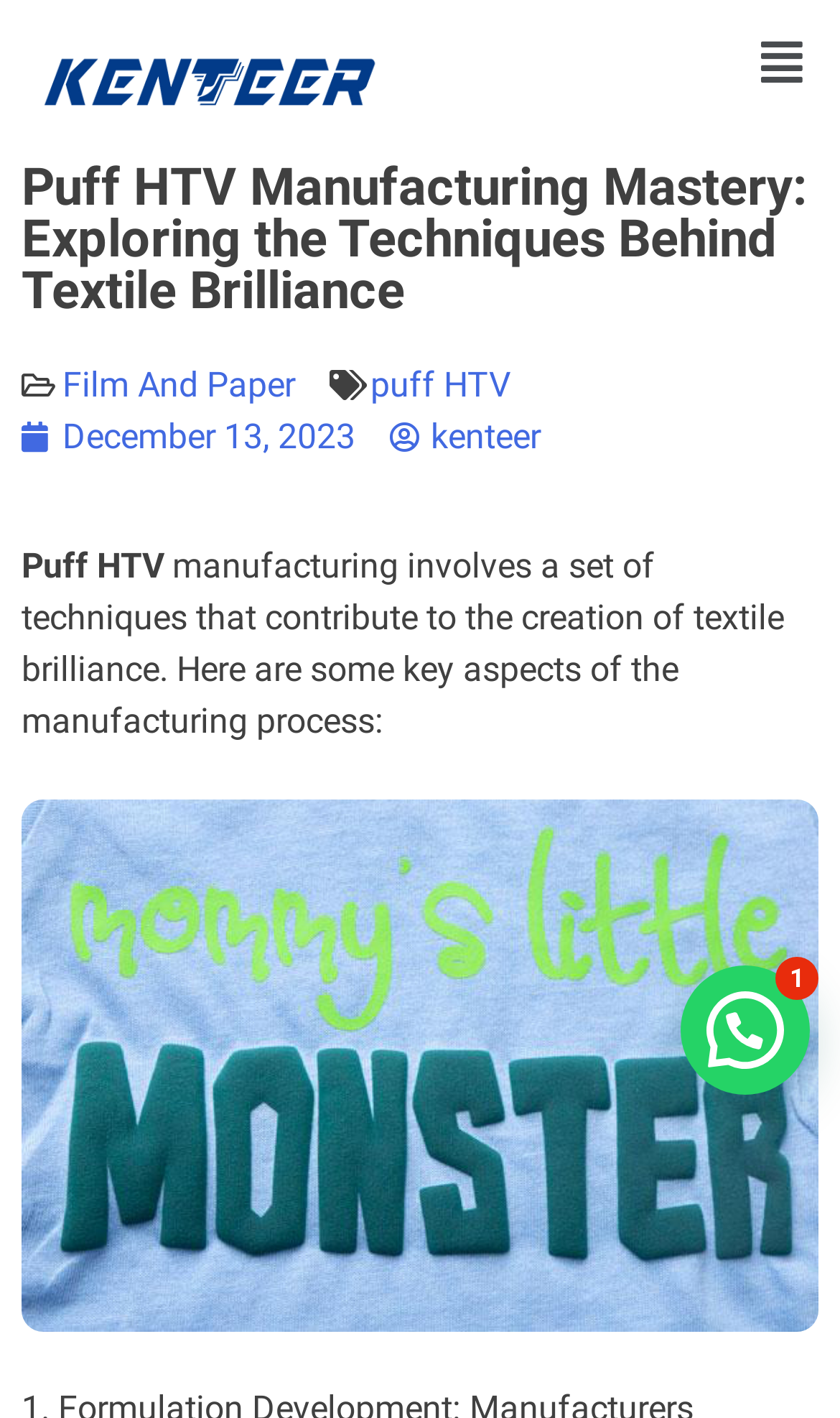Is the menu expanded?
From the screenshot, supply a one-word or short-phrase answer.

No